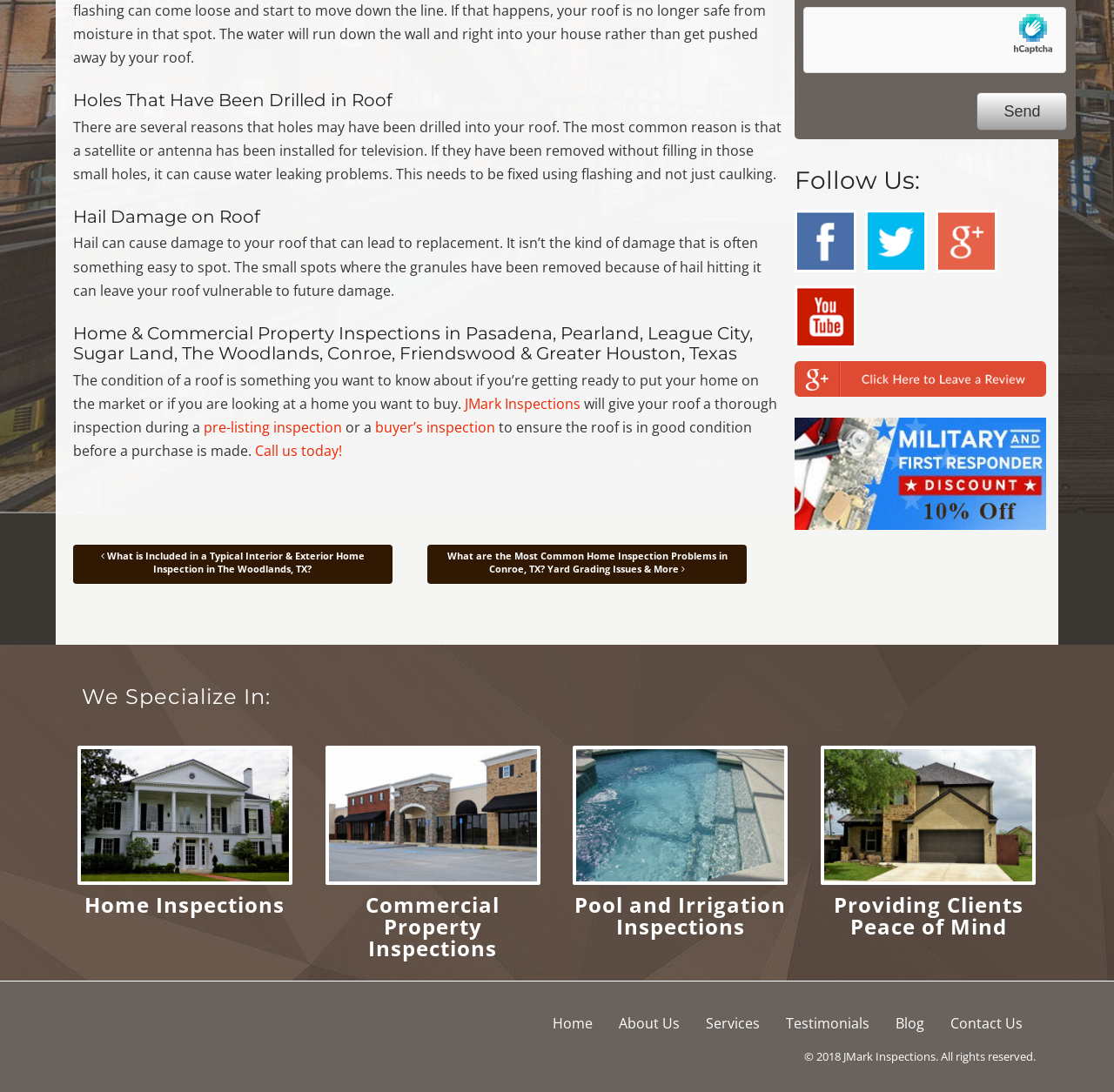What can cause damage to a roof?
Kindly offer a detailed explanation using the data available in the image.

According to the webpage, hail can cause damage to a roof that can lead to replacement, and it may not be easy to spot. The small spots where the granules have been removed because of hail hitting the roof can leave it vulnerable to future damage.